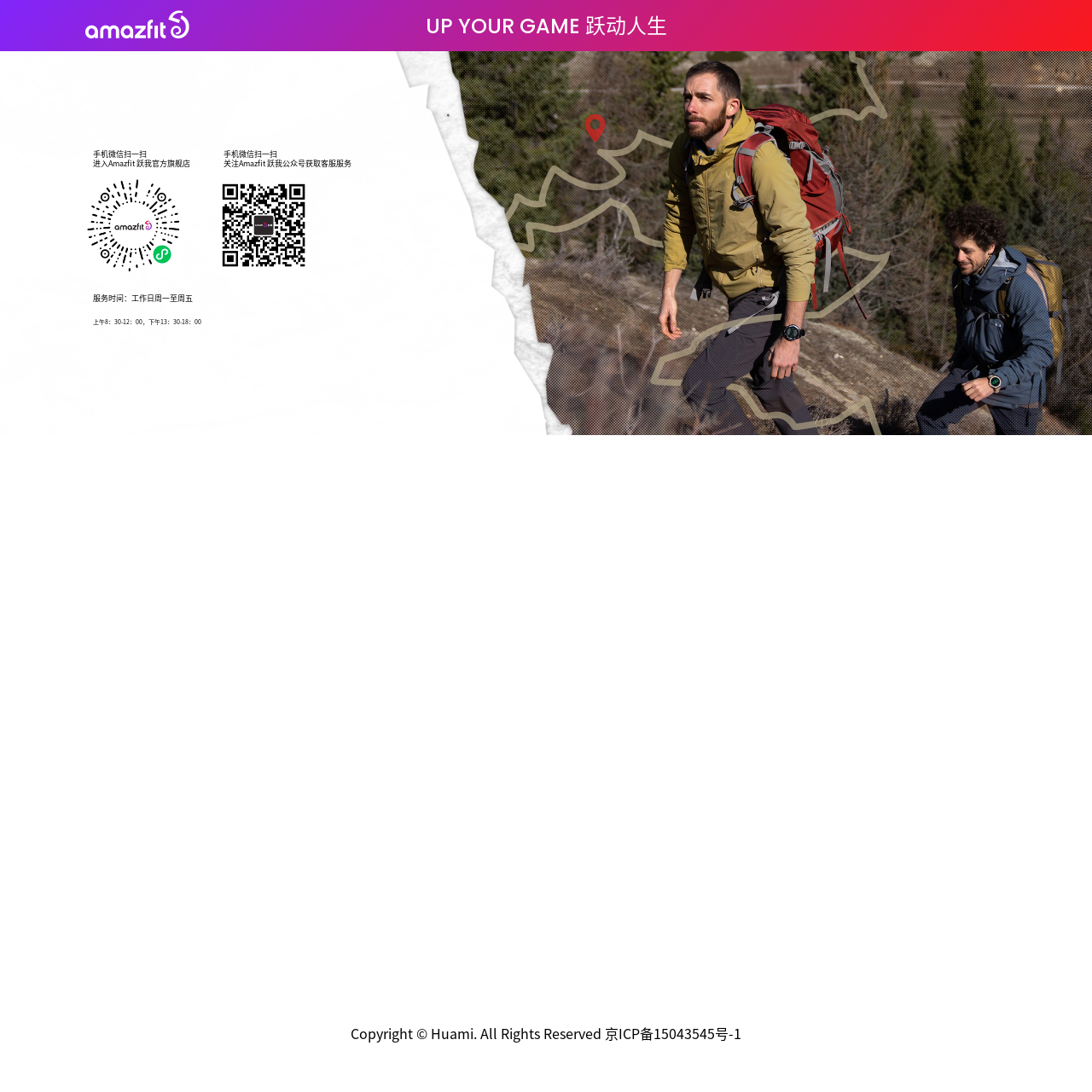What is the service time on weekdays?
Using the screenshot, give a one-word or short phrase answer.

8:30-12:00, 13:30-18:00